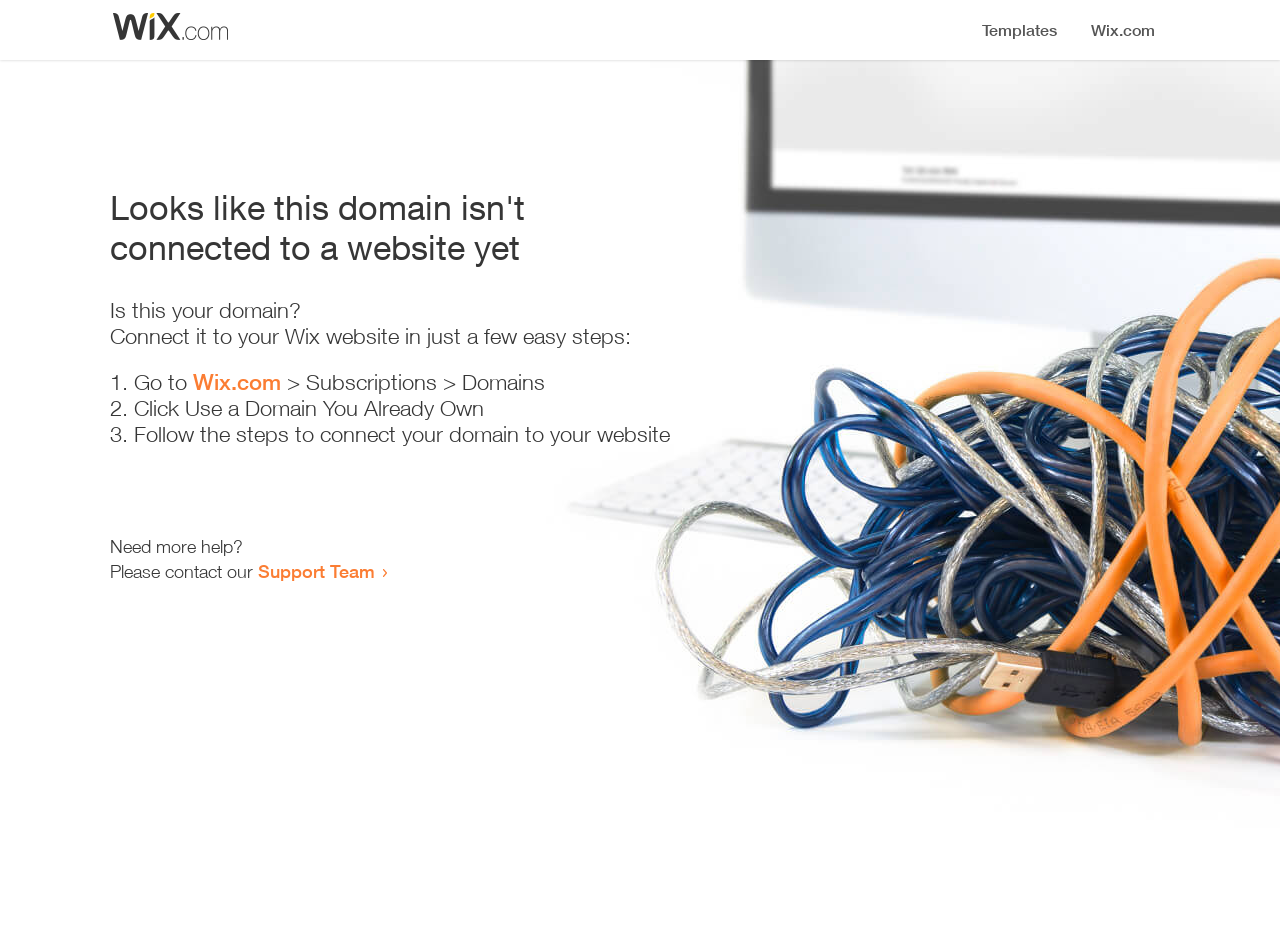Using details from the image, please answer the following question comprehensively:
How many steps are required to connect the domain?

The webpage provides a list of steps to connect the domain, and there are three list markers ('1.', '2.', '3.') indicating that three steps are required.